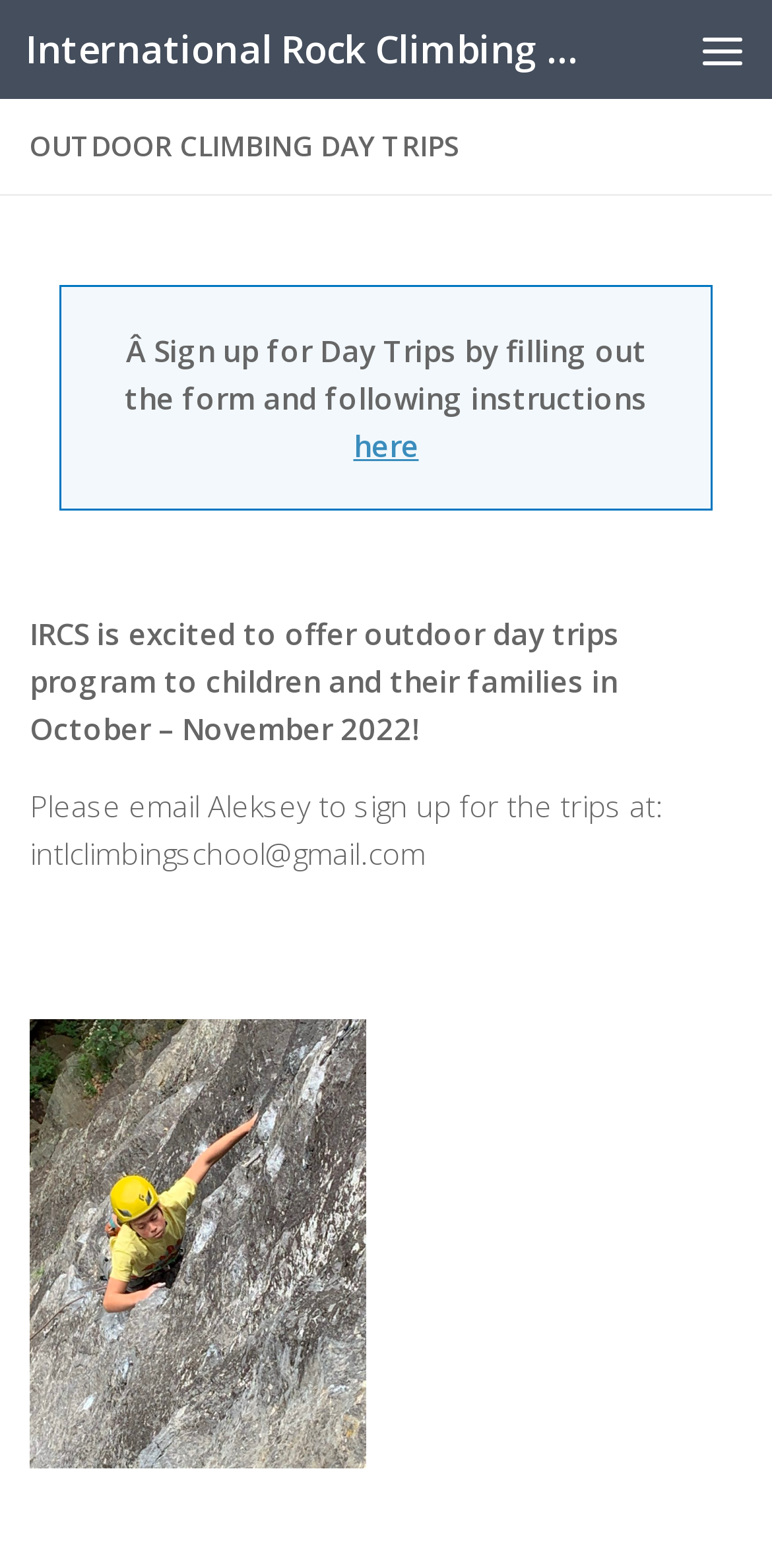Utilize the information from the image to answer the question in detail:
How can I sign up for Day Trips?

I found the answer by reading the static text element that says 'Sign up for Day Trips by filling out the form and following instructions'.